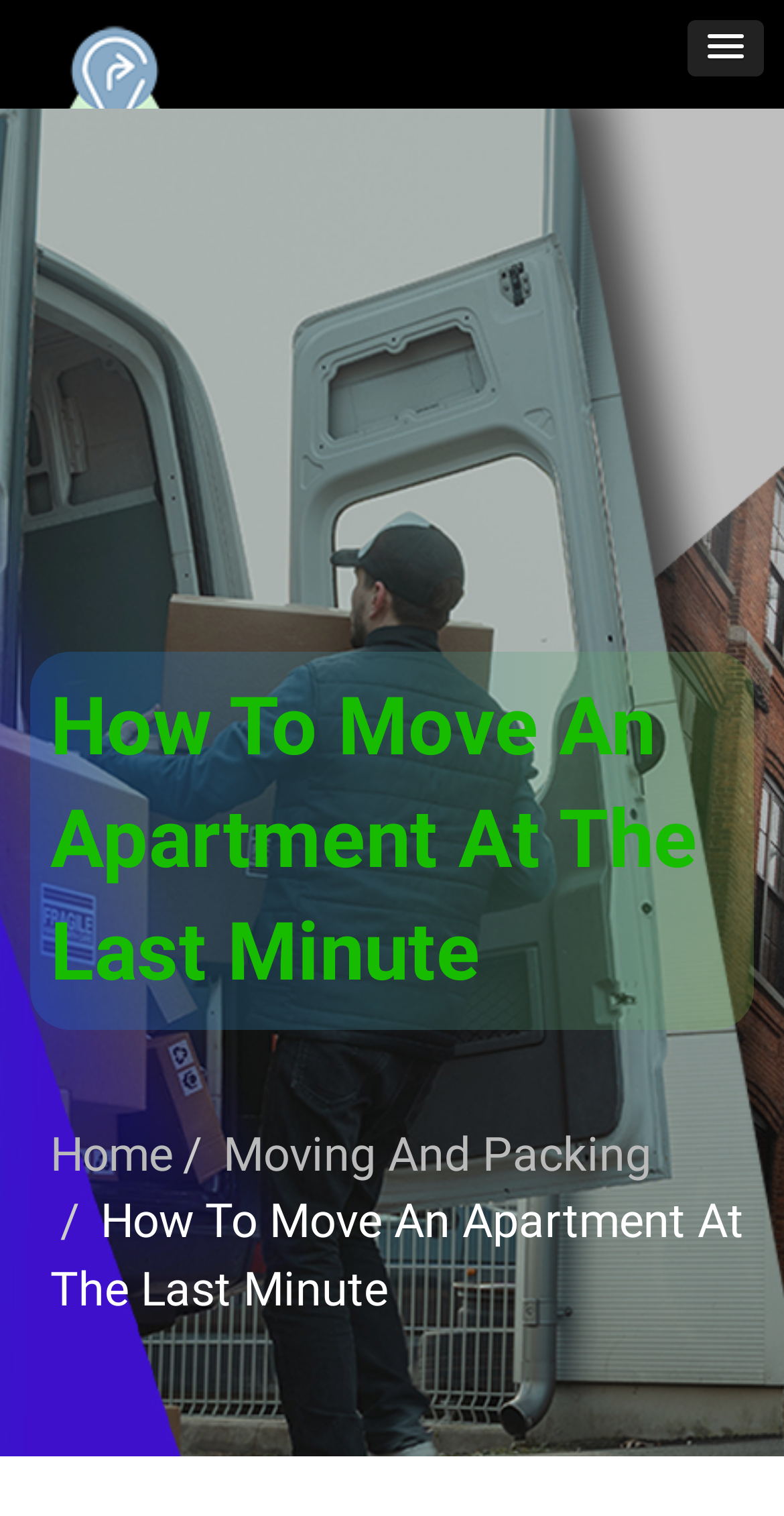What is the topic of the article?
Using the image as a reference, answer the question in detail.

I found the topic of the article by looking at the heading elements, which all refer to moving an apartment at the last minute.